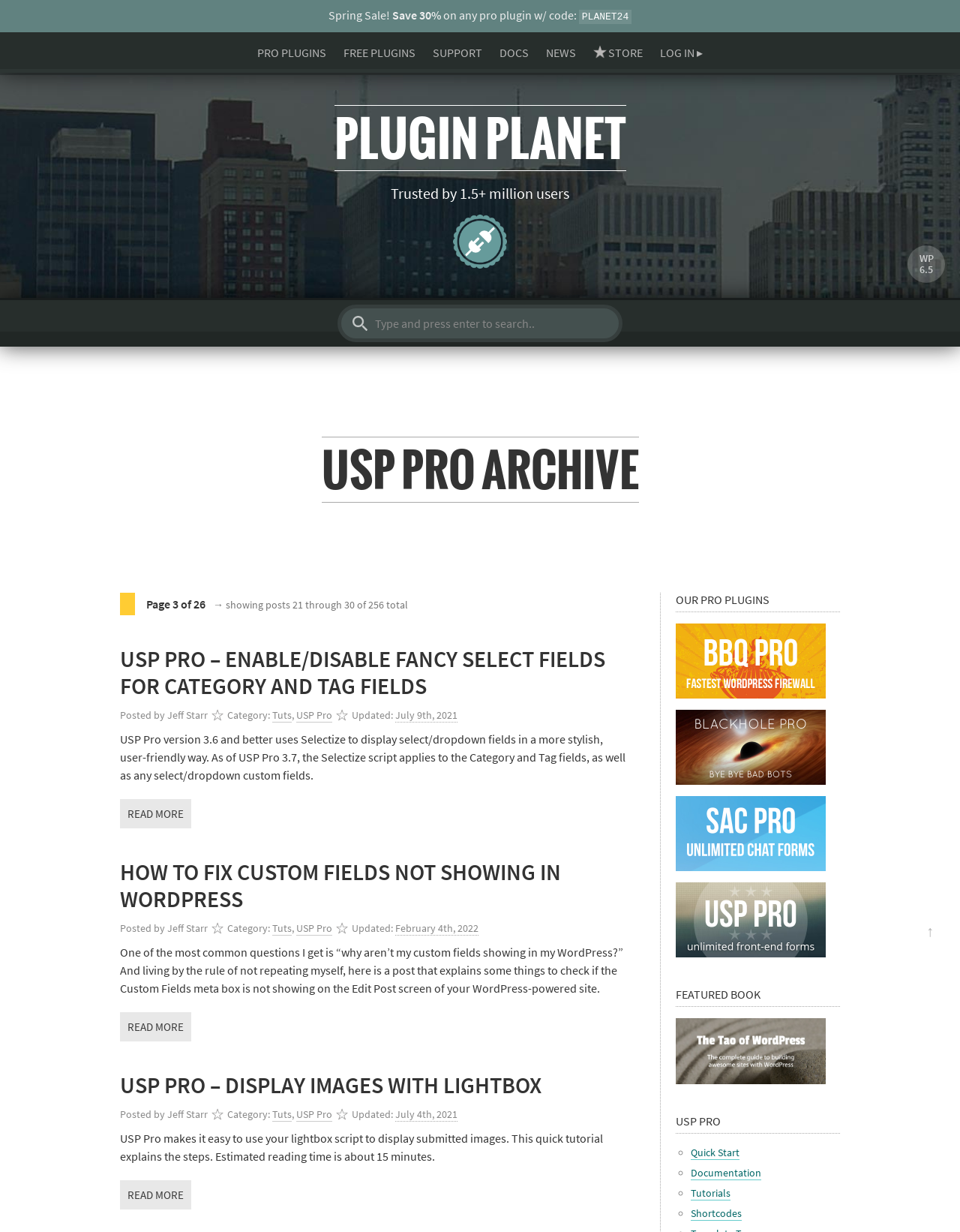Please find the bounding box for the UI component described as follows: "Log In ▸".

[0.688, 0.036, 0.732, 0.048]